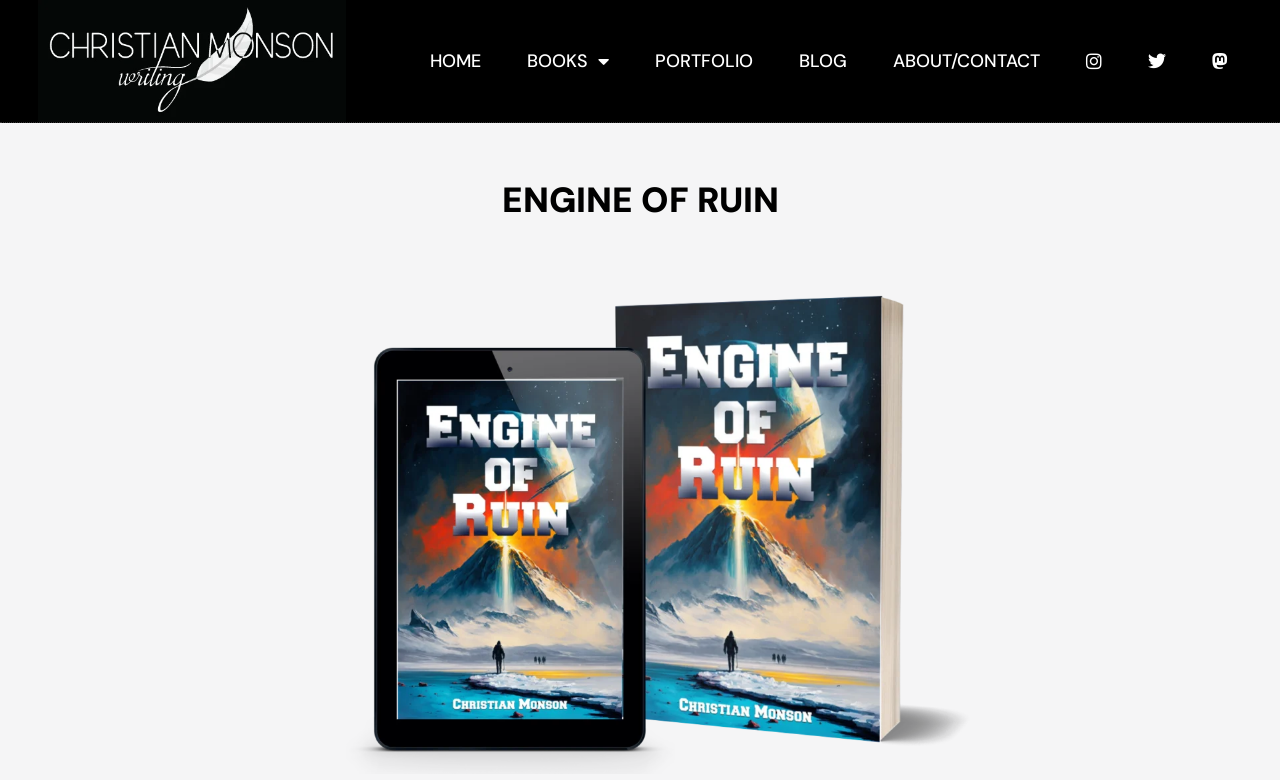Detail the features and information presented on the webpage.

The webpage is titled "Engine of Ruin – Christian Monson". At the top left corner, there is a link with no text. To the right of it, there are five navigation links: "HOME", "BOOKS" with a dropdown menu, "PORTFOLIO", "BLOG", and "ABOUT/CONTACT". These links are aligned horizontally and take up a significant portion of the top section of the page. 

Further to the right, there are three social media links, represented by icons. Below the navigation links, there is a large heading that reads "ENGINE OF RUIN", which is centered on the page.